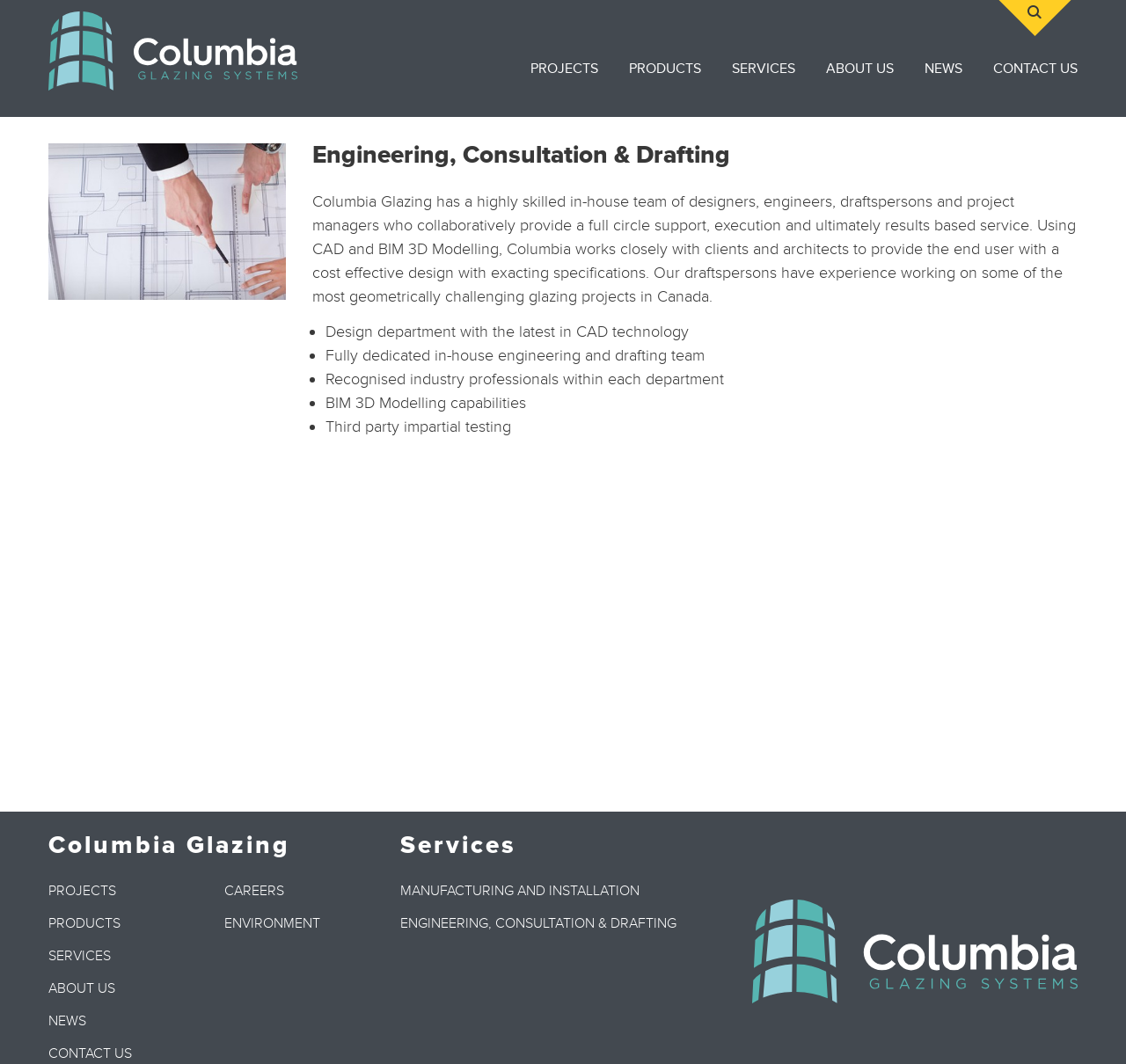Give a comprehensive overview of the webpage, including key elements.

The webpage is about Columbia Glazing Systems, an engineering, consultation, and drafting company. At the top left corner, there is a site logo, which is an image. Below the logo, there is a navigation menu with six links: PROJECTS, PRODUCTS, SERVICES, ABOUT US, NEWS, and CONTACT US. These links are aligned horizontally and take up about half of the screen width.

The main content area is divided into two sections. The top section has a heading "Engineering, Consultation & Drafting" and a brief description of the company's services, which includes a paragraph of text and a list of five bullet points highlighting their capabilities, such as CAD technology, in-house engineering and drafting team, and BIM 3D Modelling capabilities.

Below the description, there is a second navigation menu with the same links as the top menu, but with an additional two links, CAREERS and ENVIRONMENT. This menu is also aligned horizontally and takes up about half of the screen width.

On the right side of the main content area, there is a heading "Columbia Glazing" and another navigation menu with links to SERVICES, including MANUFACTURING AND INSTALLATION and ENGINEERING, CONSULTATION & DRAFTING.

At the bottom right corner, there is a duplicate site logo, which is an image.